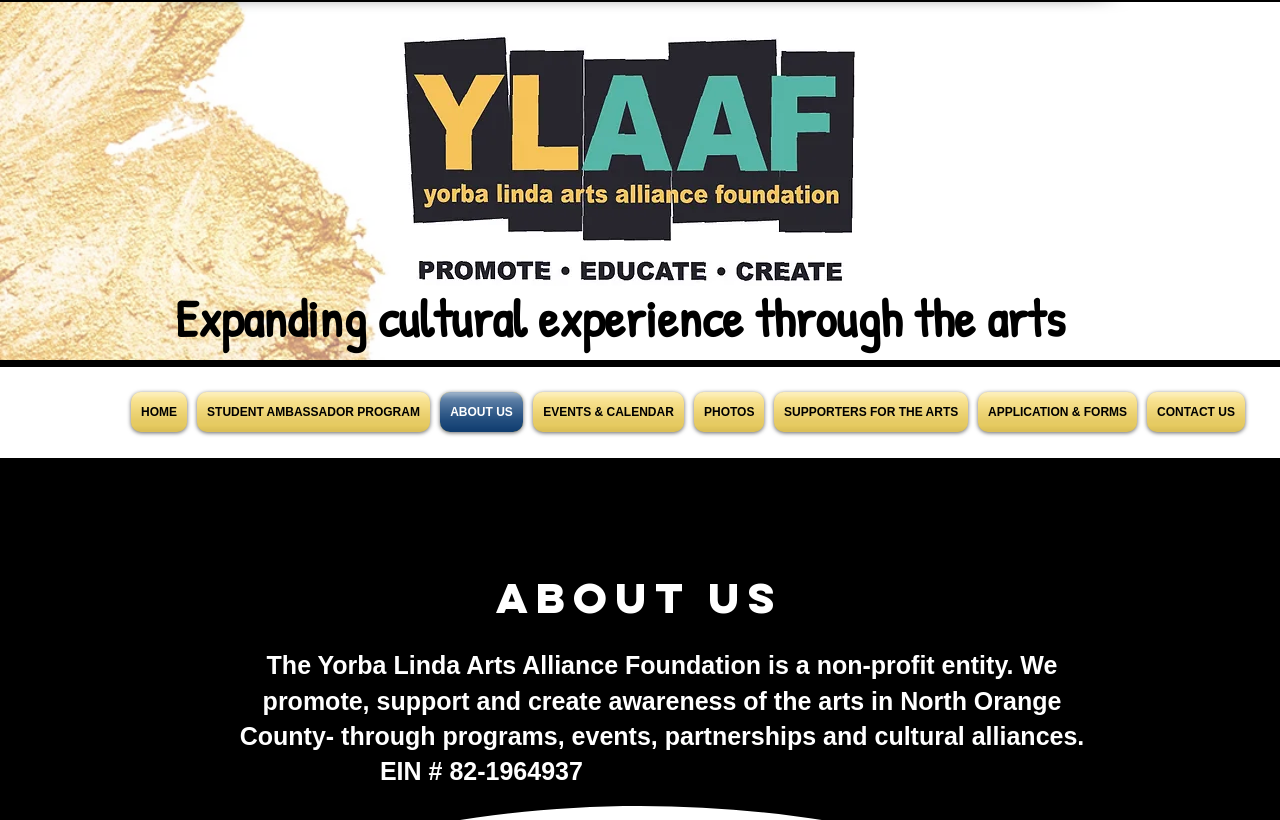Provide the bounding box coordinates of the HTML element described as: "SUPPORTERS FOR THE ARTS". The bounding box coordinates should be four float numbers between 0 and 1, i.e., [left, top, right, bottom].

[0.601, 0.478, 0.76, 0.527]